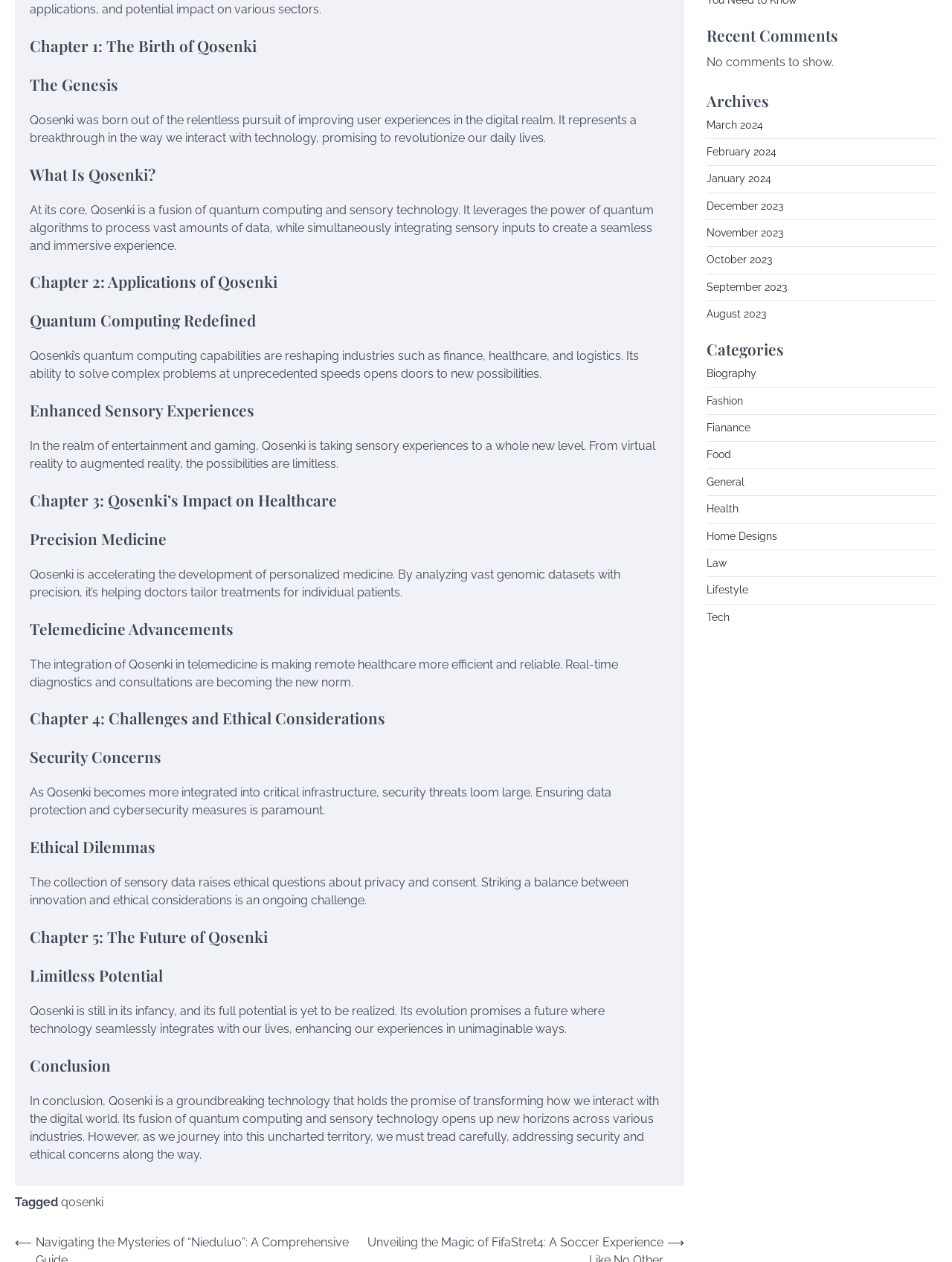Please provide the bounding box coordinate of the region that matches the element description: October 2023. Coordinates should be in the format (top-left x, top-left y, bottom-right x, bottom-right y) and all values should be between 0 and 1.

[0.742, 0.201, 0.811, 0.211]